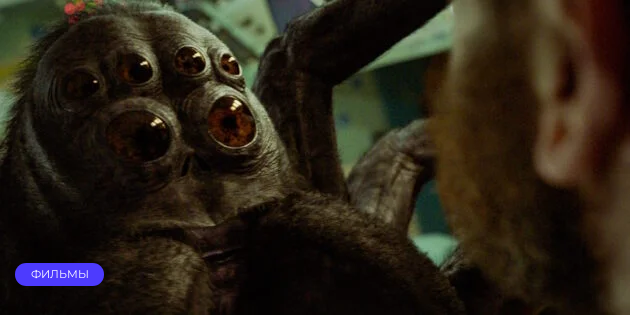Describe the image with as much detail as possible.

The image depicts a surreal and unsettling creature resembling a large spider with multiple eyes, creating a distinct and eerie atmosphere. The creature features a dark, textured body and several prominent, reflective eyes that draw attention, emphasizing its strange and otherworldly nature. In the foreground, a human figure is seen partially, suggesting an interaction with the creature. This image is likely associated with the film "Космонавт," which explores themes of isolation and bizarre occurrences in space. Below the image, there's a link labeled "ФИЛЬМы," indicating its connection to a section dedicated to movies, providing further context for viewers interested in exploring the film's narrative and themes surrounding this intriguing character.